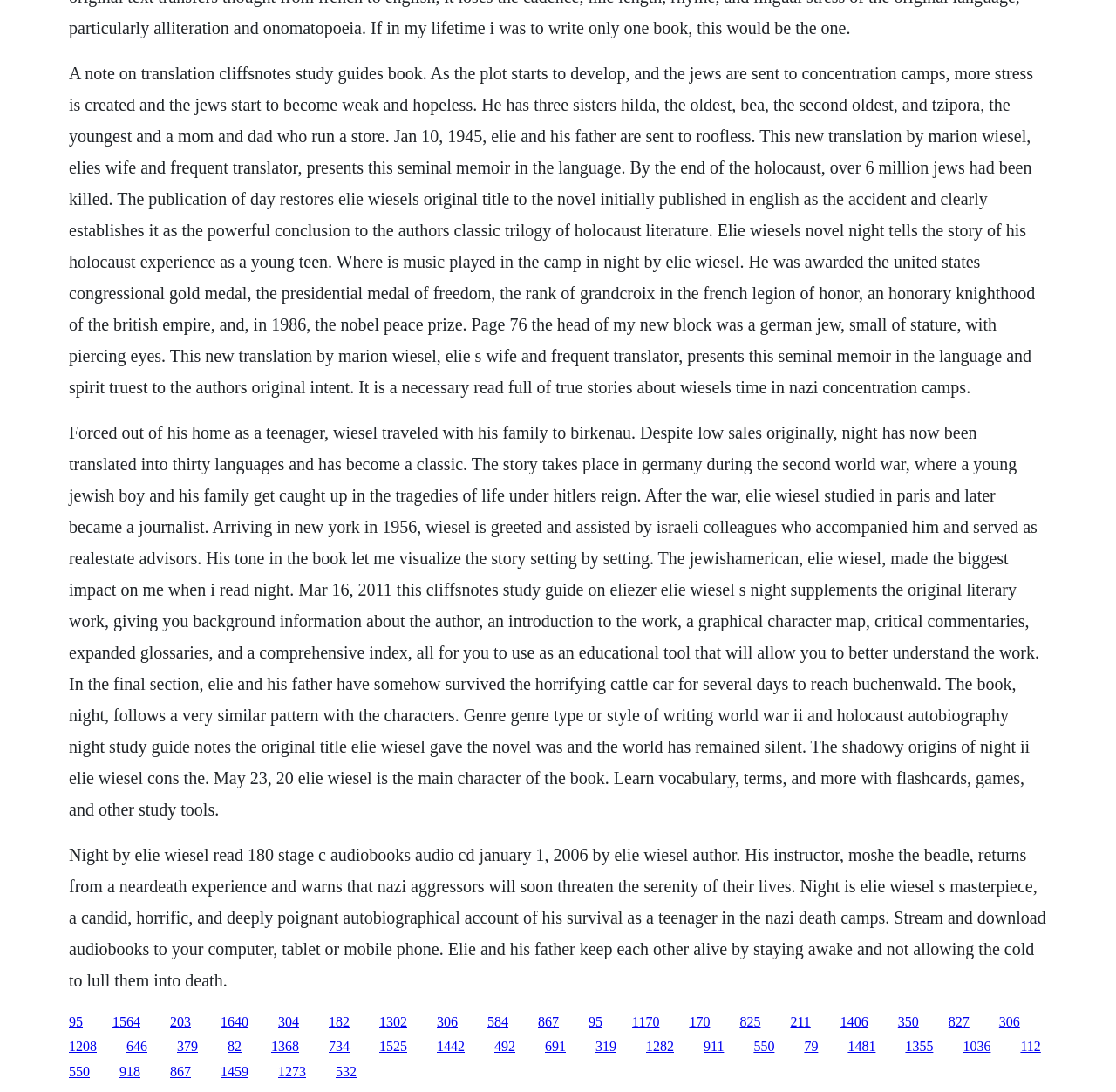Pinpoint the bounding box coordinates of the element to be clicked to execute the instruction: "Explore the audiobook of Night by Elie Wiesel".

[0.062, 0.774, 0.937, 0.906]